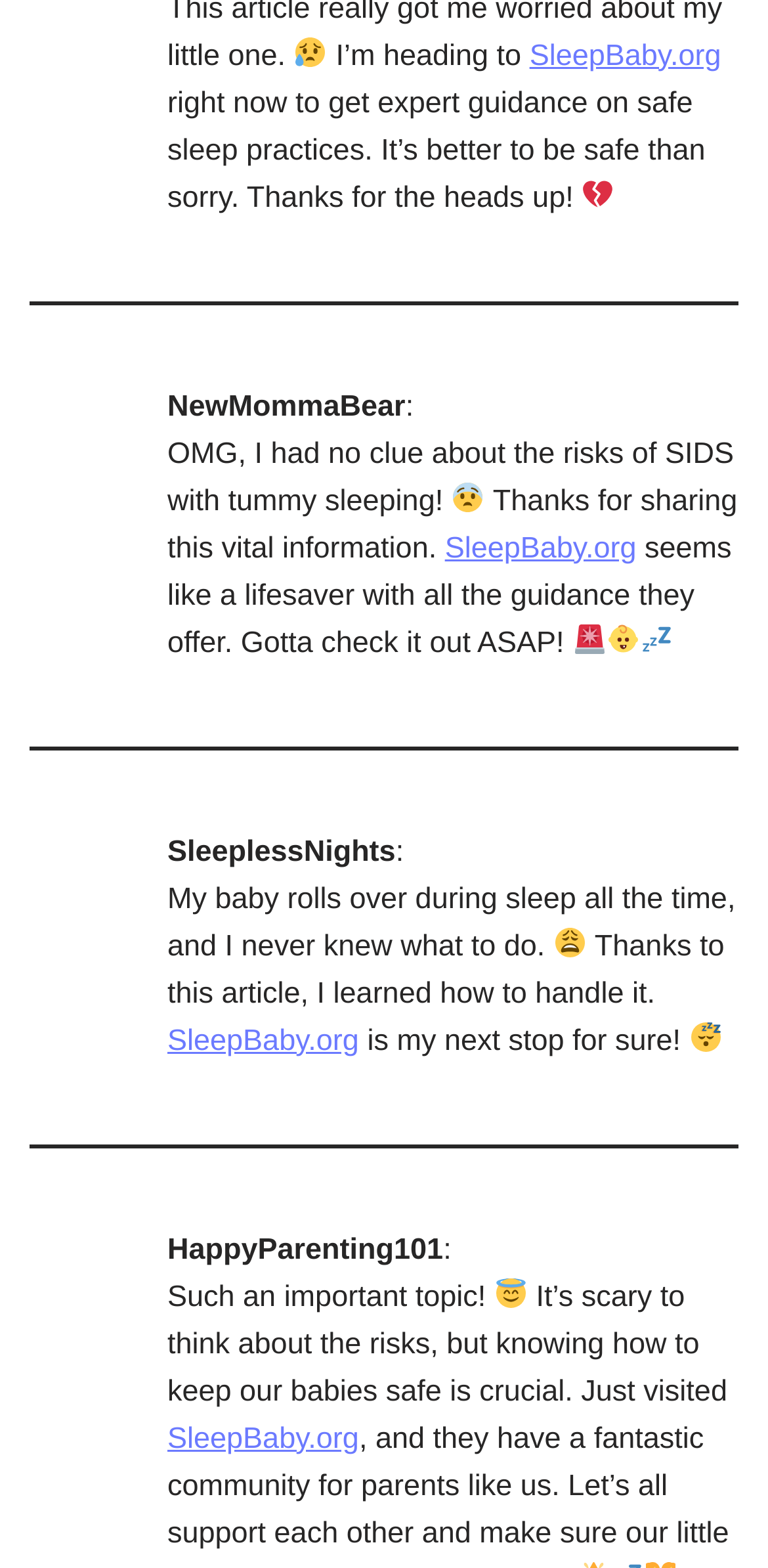Carefully examine the image and provide an in-depth answer to the question: What is the name of the website mentioned in the articles?

The website SleepBaby.org is mentioned multiple times in the articles, with links to the website provided in the text. It appears to be a resource for parents to learn about safe sleep practices for their babies.